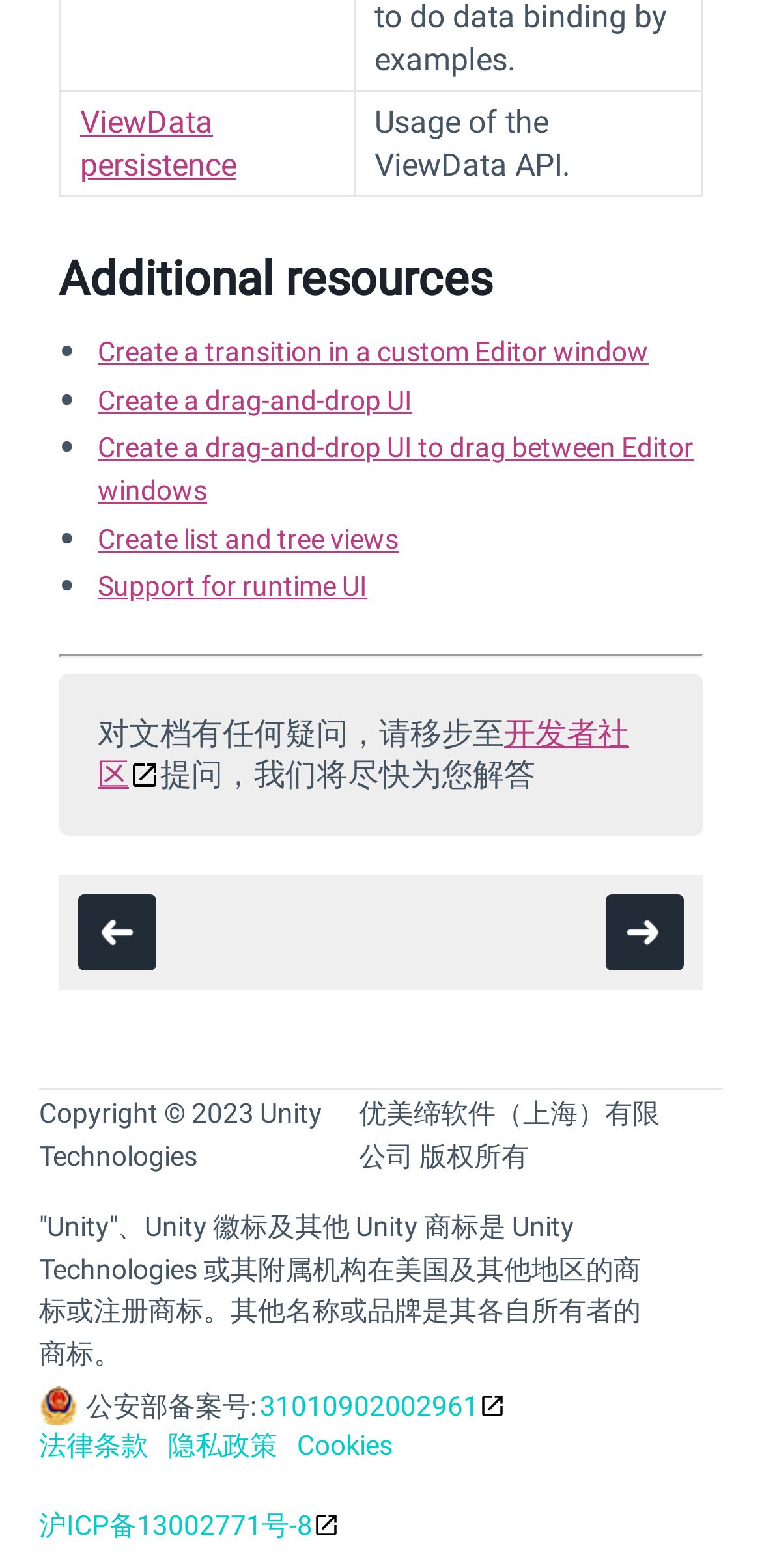Find the bounding box coordinates for the area you need to click to carry out the instruction: "Create a transition in a custom Editor window". The coordinates should be four float numbers between 0 and 1, indicated as [left, top, right, bottom].

[0.128, 0.215, 0.851, 0.234]